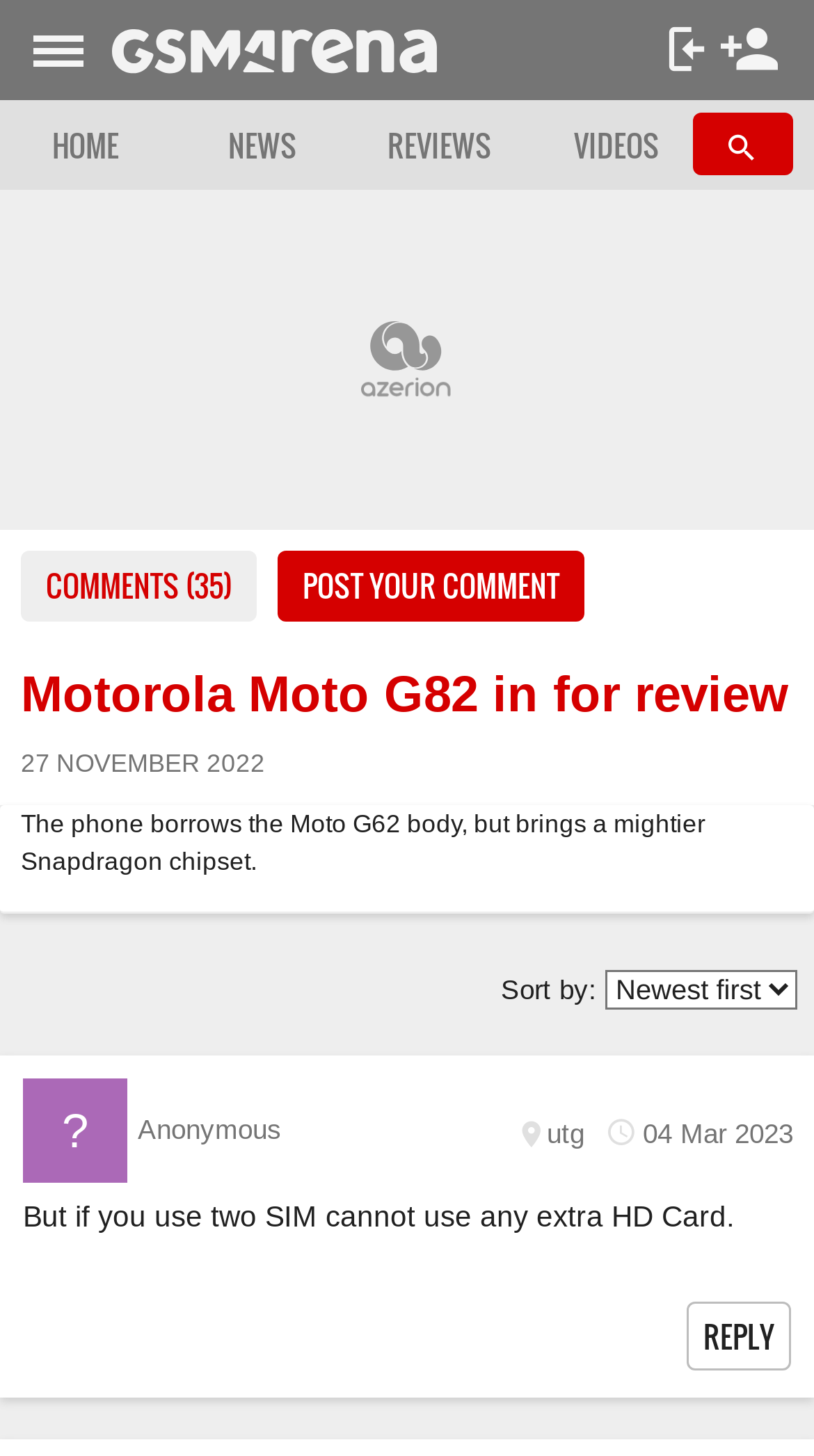Can you give a detailed response to the following question using the information from the image? How many comments are there on this review?

The answer can be found in the link 'COMMENTS (35)' which is located below the review title. This link indicates that there are 35 comments on this review.